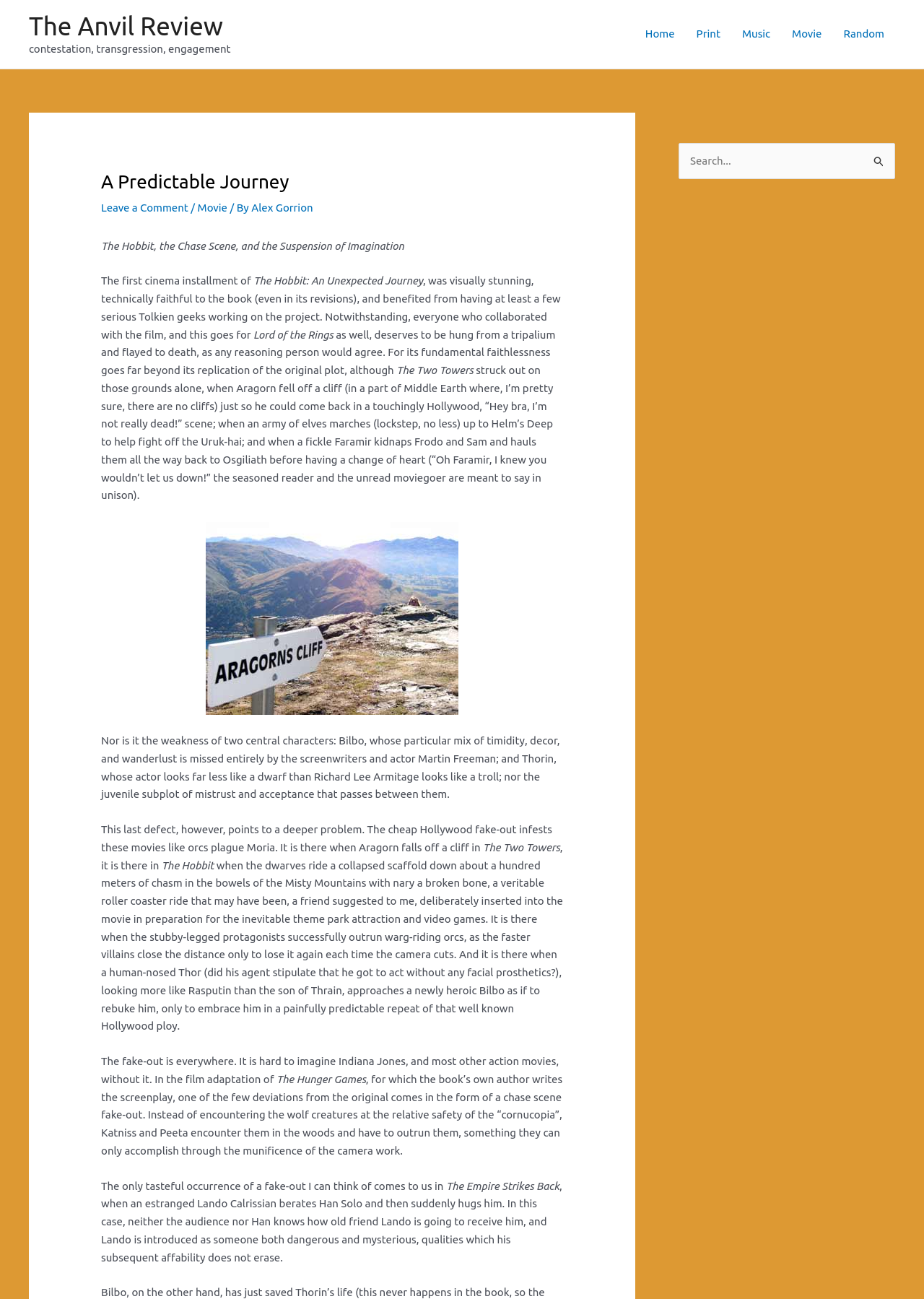Identify the bounding box coordinates for the region to click in order to carry out this instruction: "Click on the 'Leave a Comment' link". Provide the coordinates using four float numbers between 0 and 1, formatted as [left, top, right, bottom].

[0.109, 0.155, 0.204, 0.164]